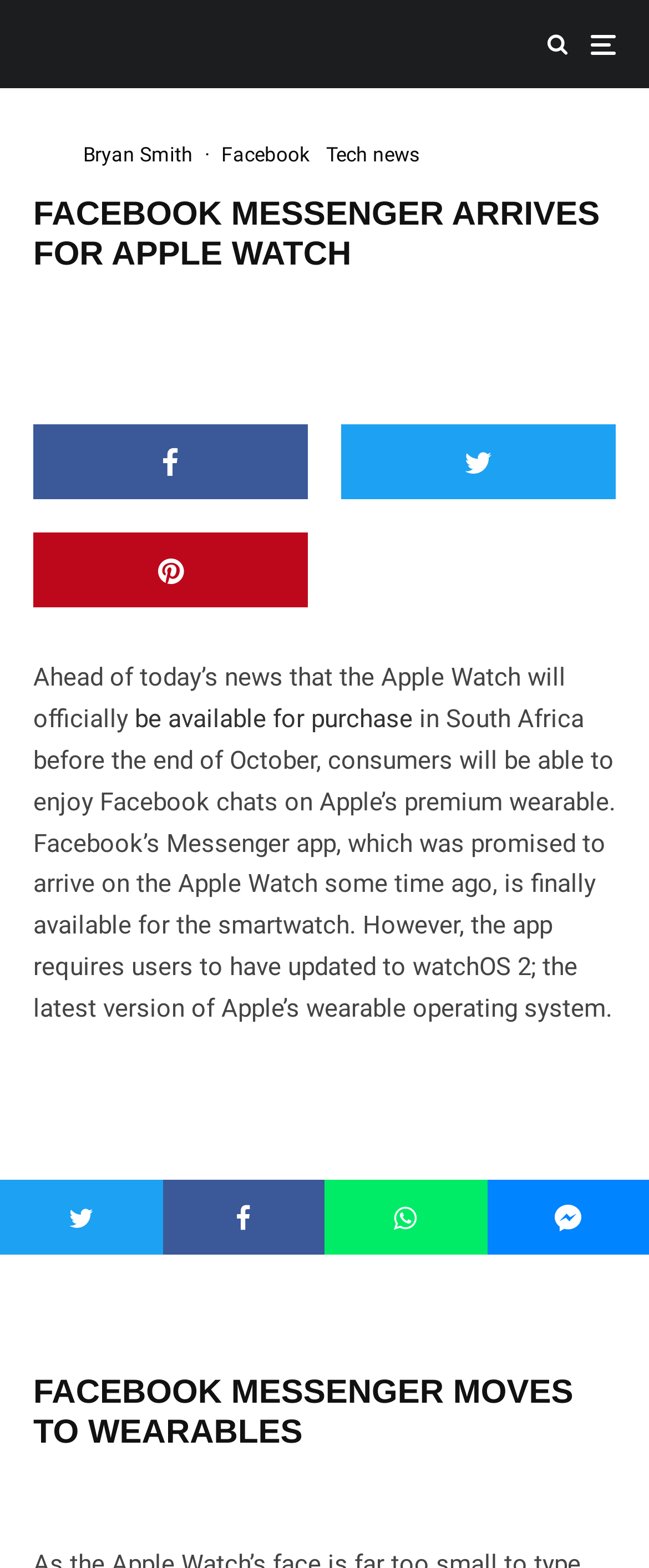Describe all visible elements and their arrangement on the webpage.

The webpage is about Facebook's Messenger app expanding to Apple Watch. At the top, there is a heading "FACEBOOK MESSENGER ARRIVES FOR APPLE WATCH" with several links to share the article on social media platforms, including Twitter, Facebook, and Pinterest, positioned below the heading. 

Below the heading, there is a paragraph of text describing the news that Apple Watch users can now enjoy Facebook chats via their smartwatch. The text is divided into several sections, with links to related articles or sources, such as "be available for purchase" and "Facebook". 

On the left side of the page, there is a figure with an image of the Messenger app on Apple Watch, accompanied by a caption "Messenger’s watchOS interface. Source: Engadget". 

The page also has several links to other articles or sources, including "Tech news" and "Facebook", positioned at the top and scattered throughout the page. There are multiple instances of the "Share" link, located at the bottom of the page, allowing users to share the article on various platforms.